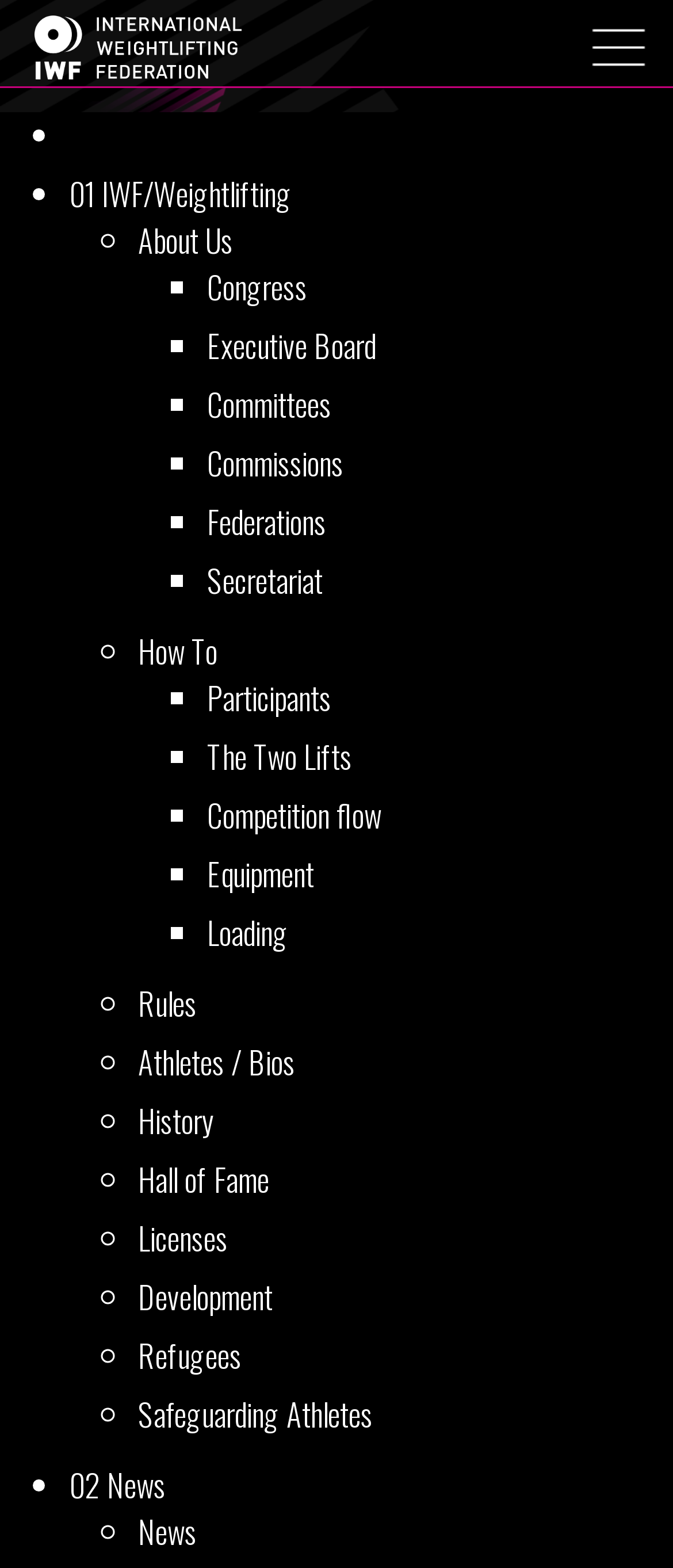What is the purpose of the 'How To' section?
Refer to the screenshot and answer in one word or phrase.

Unknown